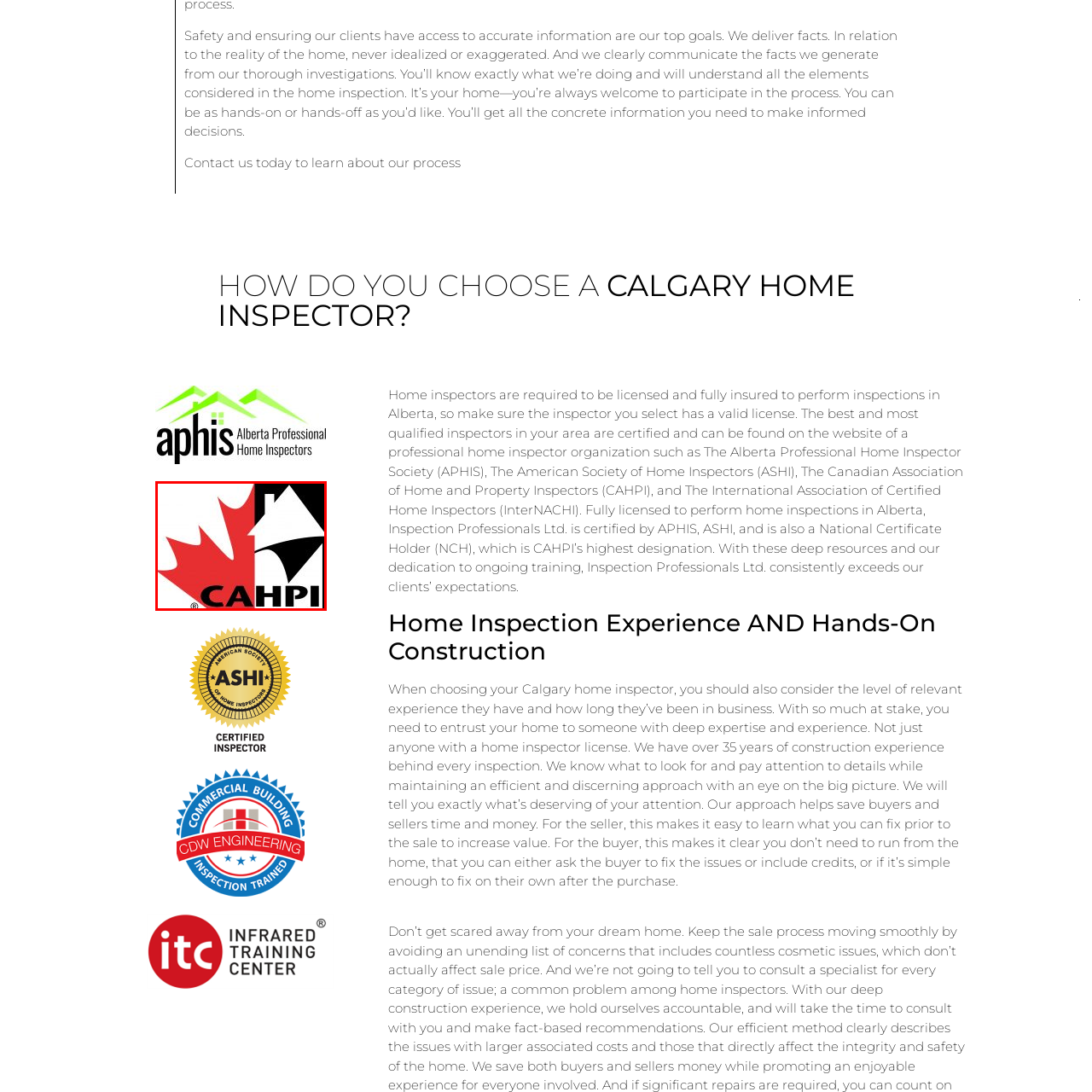Examine the image indicated by the red box and respond with a single word or phrase to the following question:
What is the benefit of CAHPI's efforts for homeowners?

Safety and informed decision-making